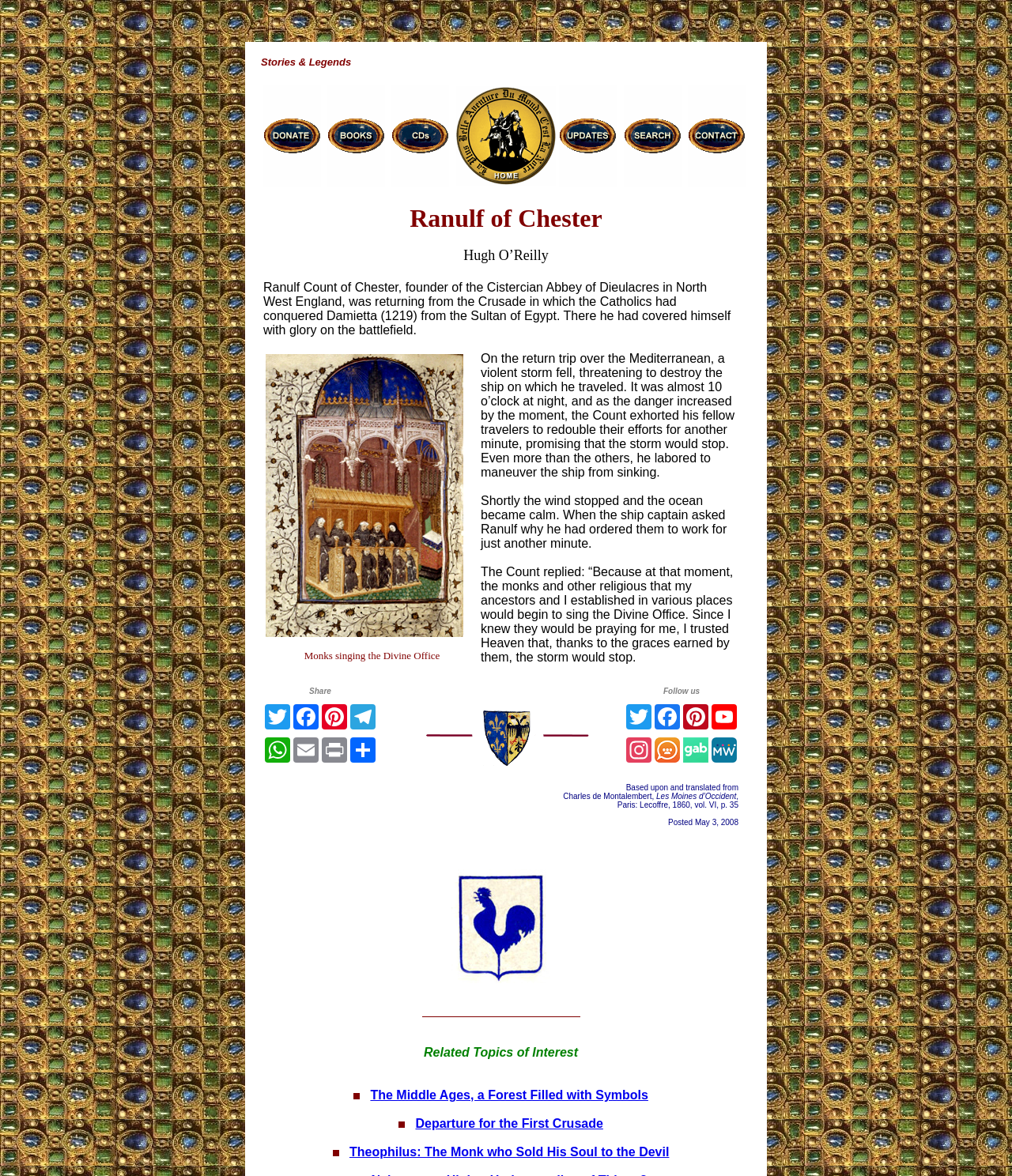Can you find the bounding box coordinates of the area I should click to execute the following instruction: "Search for something"?

[0.615, 0.071, 0.677, 0.16]